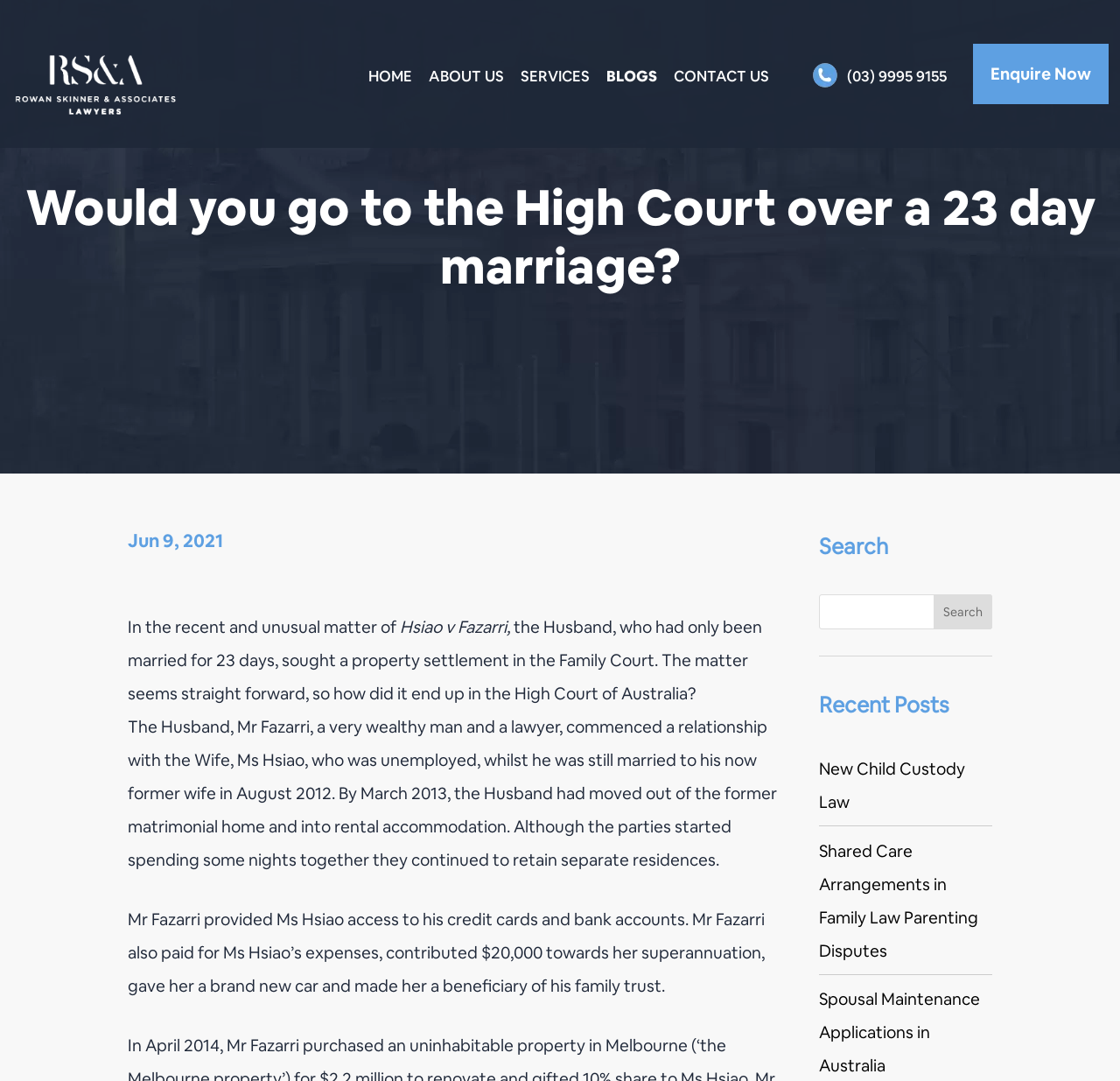What is the topic of the blog post?
Look at the screenshot and give a one-word or phrase answer.

23 day marriage